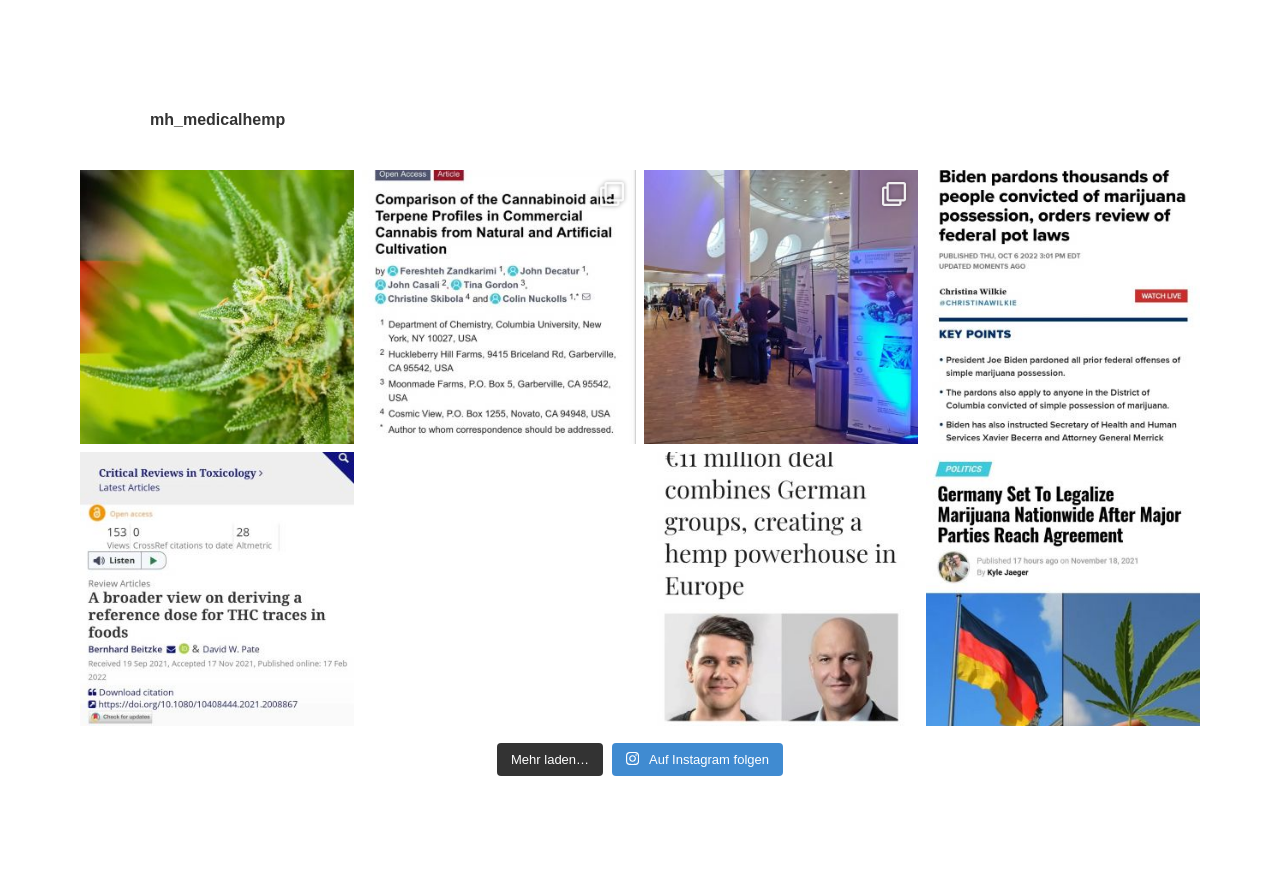Please locate the bounding box coordinates of the region I need to click to follow this instruction: "Click the 'Products' link".

None